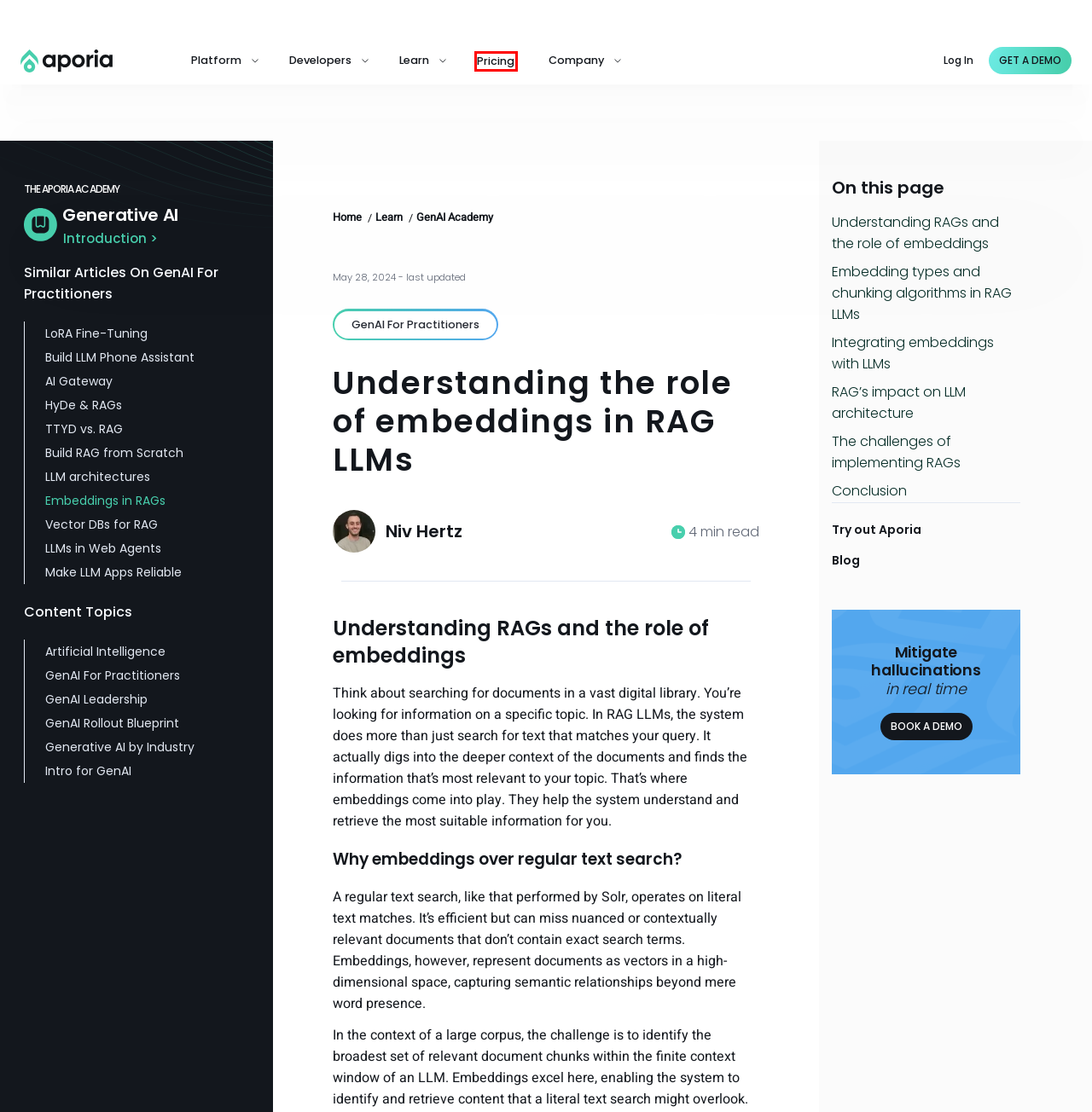Examine the webpage screenshot and identify the UI element enclosed in the red bounding box. Pick the webpage description that most accurately matches the new webpage after clicking the selected element. Here are the candidates:
A. AI Gateways: Definition, Use Cases & Benefits
B. Islands of Confidence: Enhancing Reliability in LLM Applications
C. Go Beyond Basic Scraping with LLMs as Web Agents
D. How to enhance RAG performance with HyDE
E. Exploring Large Language Models: A Guide to LLM Architectures
F. Building a RAG Chatbot from Scratch Guide - Aporia
G. Pricing | Aporia
H. Building LLM Voice Assistants with OpenAI, Twilio, & Aporia

G